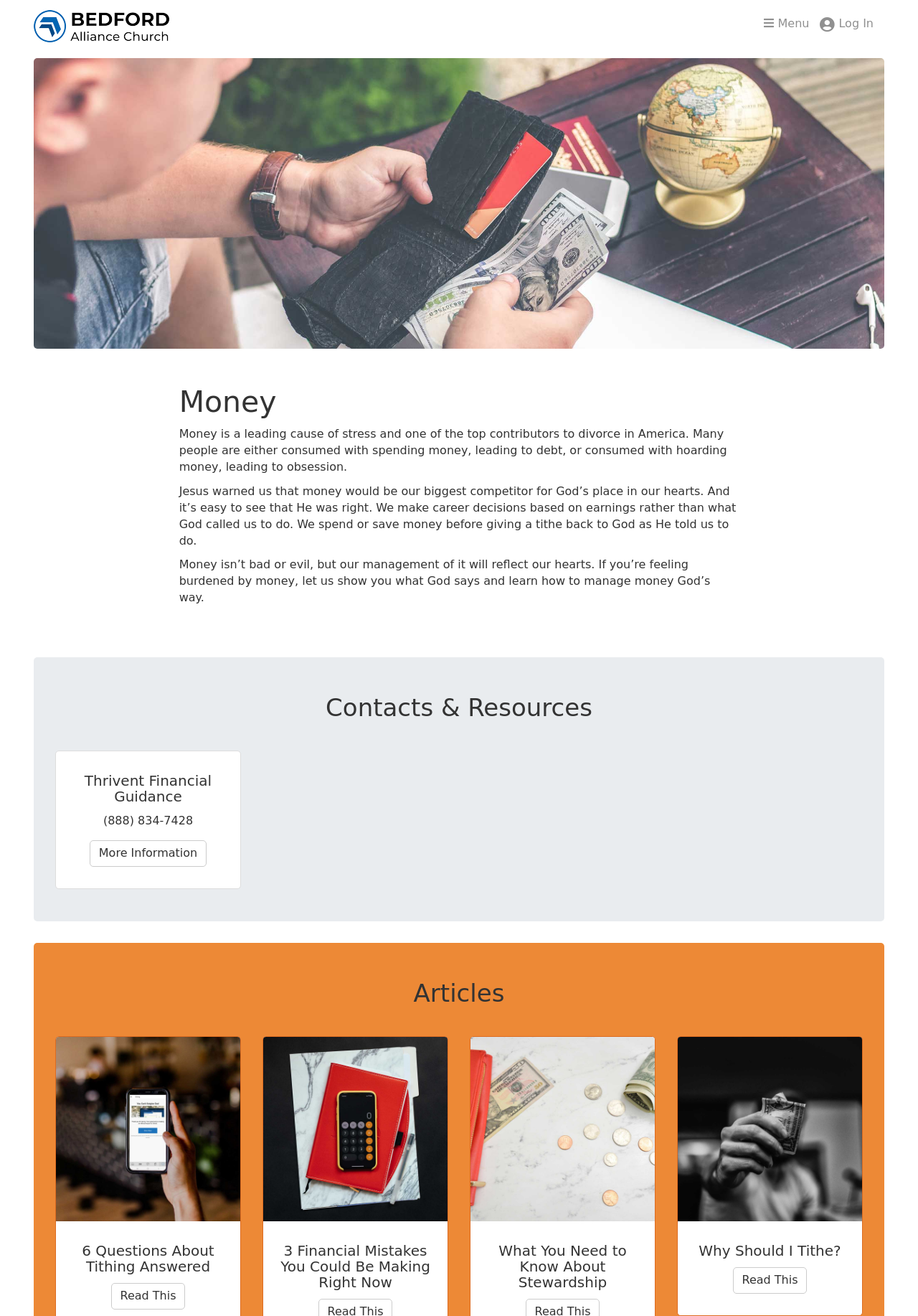Respond to the question below with a single word or phrase:
What is the phone number provided for Thrivent Financial Guidance?

(888) 834-7428